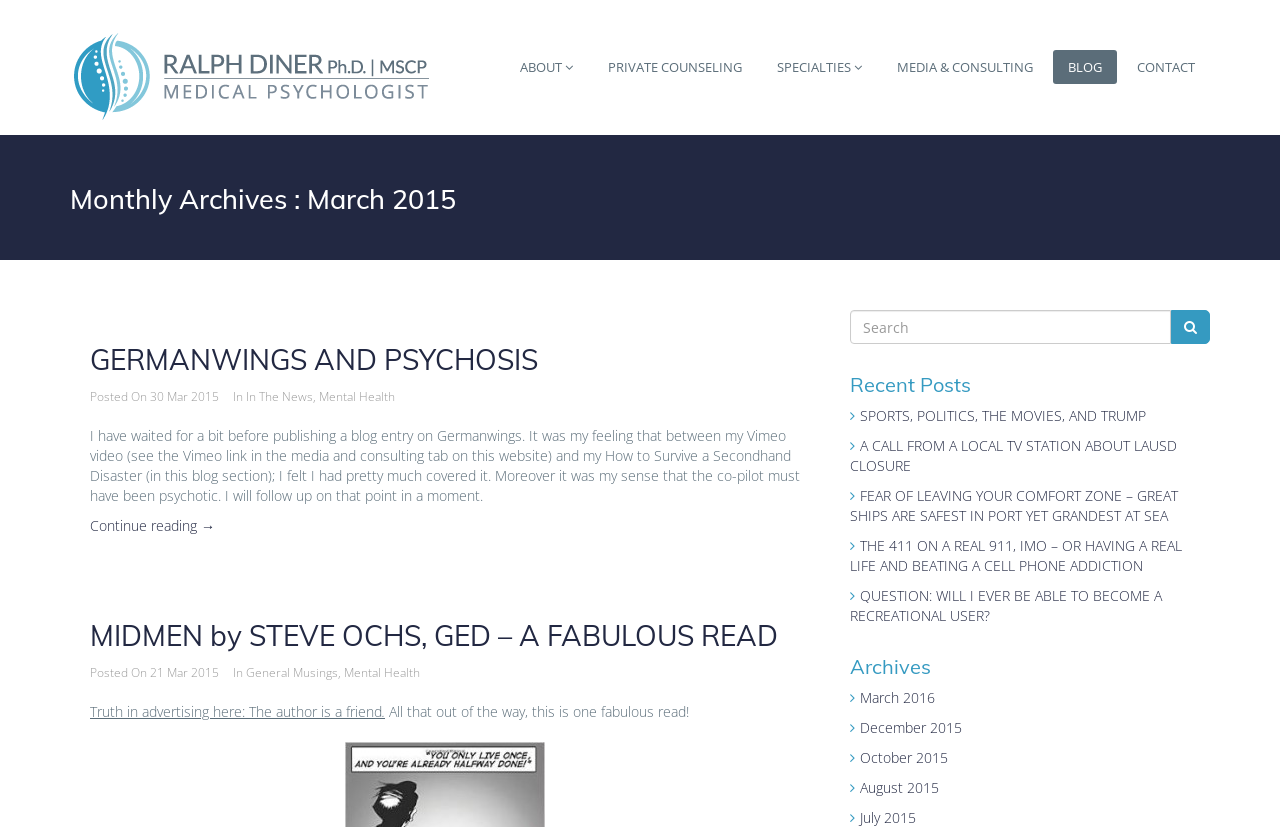Please identify the webpage's heading and generate its text content.

Monthly Archives : March 2015